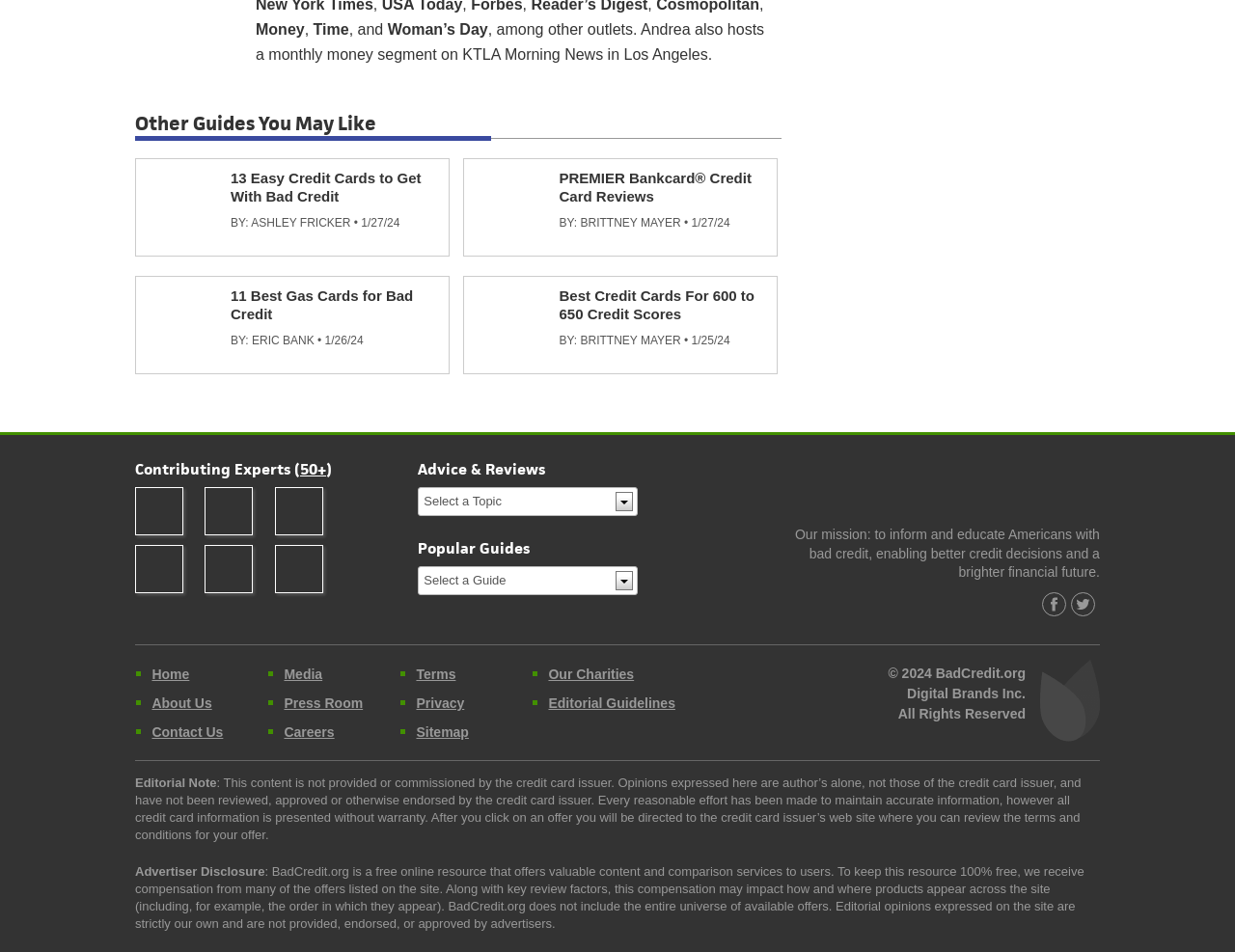Identify and provide the bounding box for the element described by: "Select a Guide".

[0.339, 0.595, 0.517, 0.625]